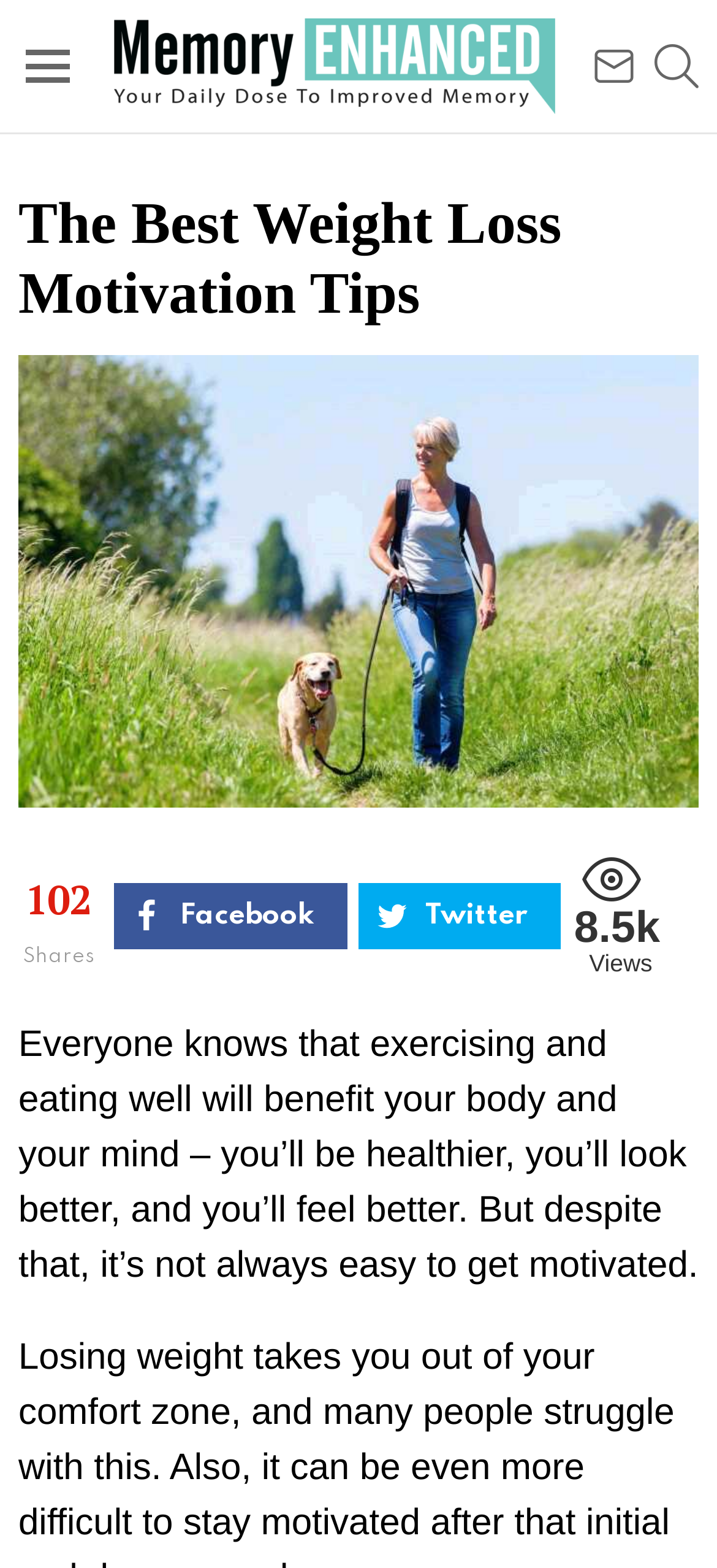Please provide a brief answer to the question using only one word or phrase: 
What is the benefit of exercising and eating well?

Be healthier, look better, feel better